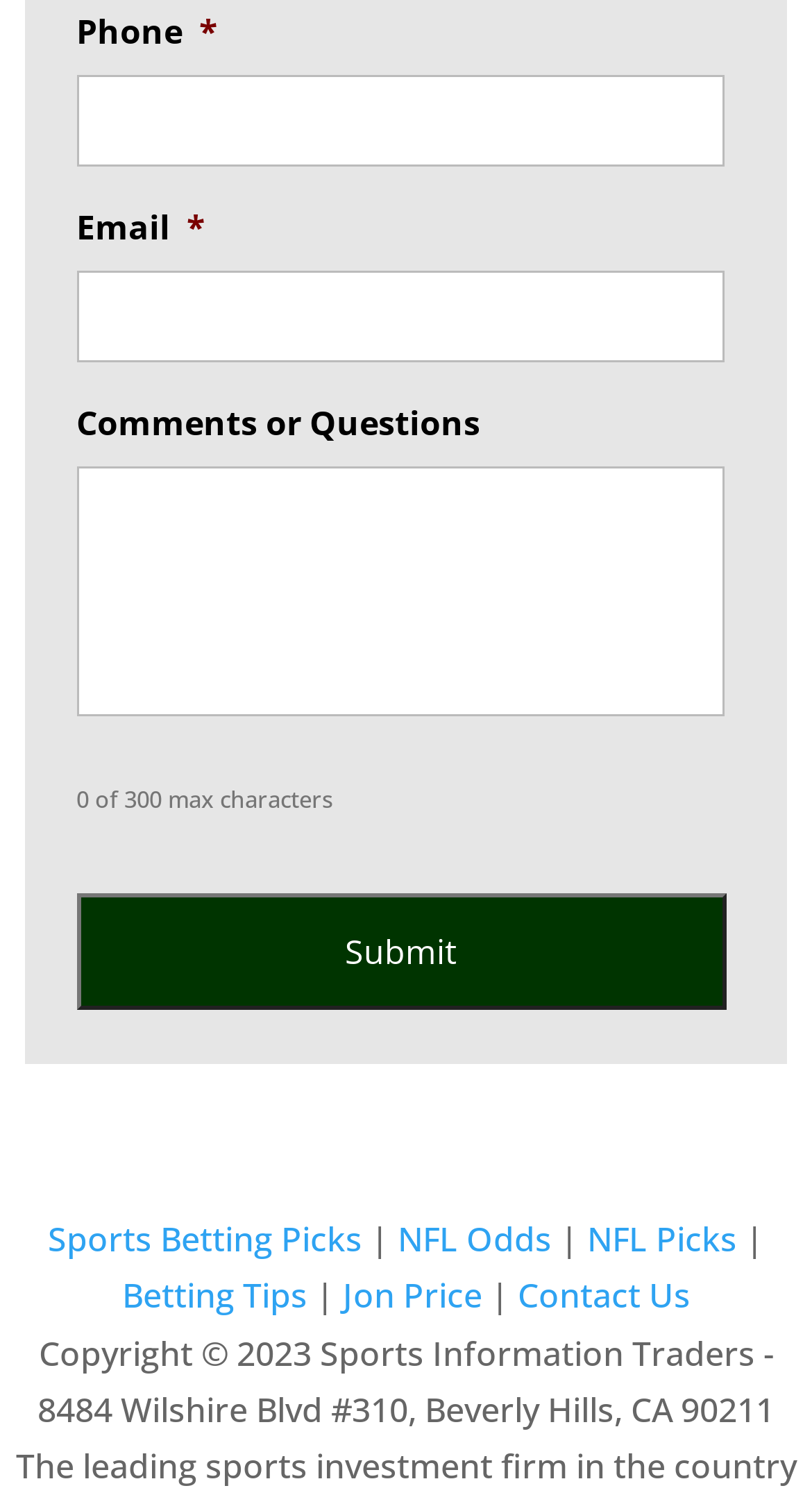How many characters can be entered in the comments field?
Based on the image, give a concise answer in the form of a single word or short phrase.

300